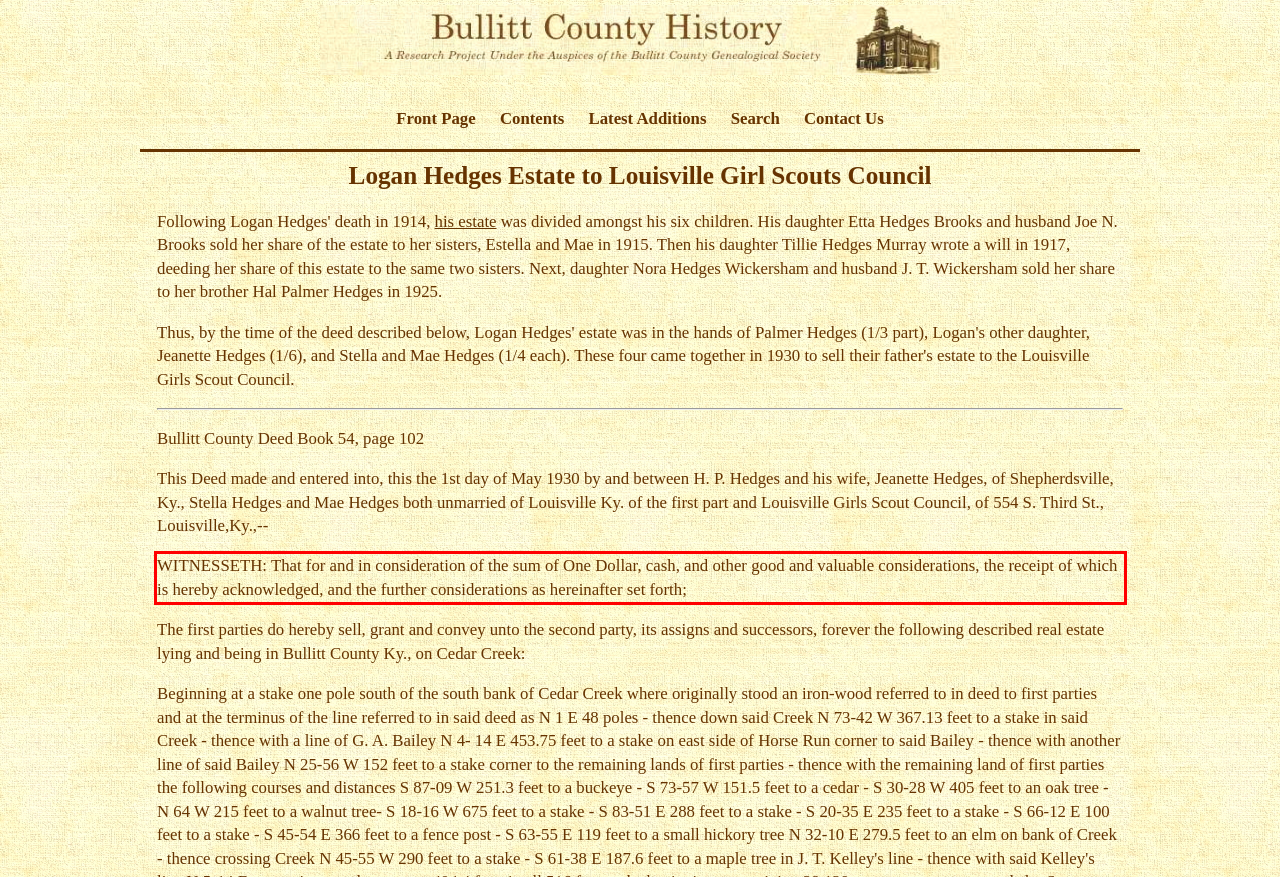Review the screenshot of the webpage and recognize the text inside the red rectangle bounding box. Provide the extracted text content.

WITNESSETH: That for and in consideration of the sum of One Dollar, cash, and other good and valuable considerations, the receipt of which is hereby acknowledged, and the further considerations as hereinafter set forth;